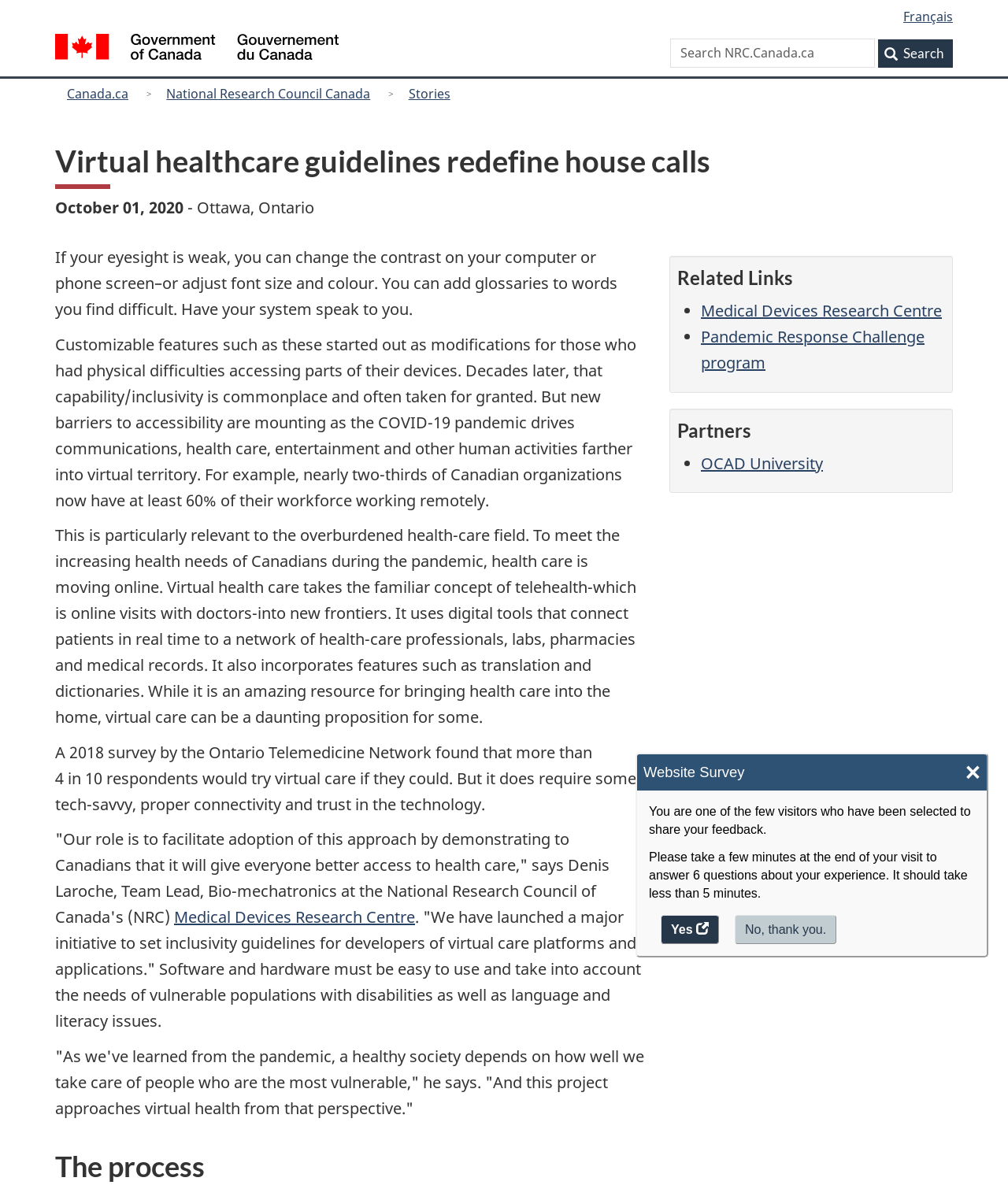Determine the bounding box coordinates of the clickable region to carry out the instruction: "Learn more about Medical Devices Research Centre".

[0.173, 0.765, 0.412, 0.783]